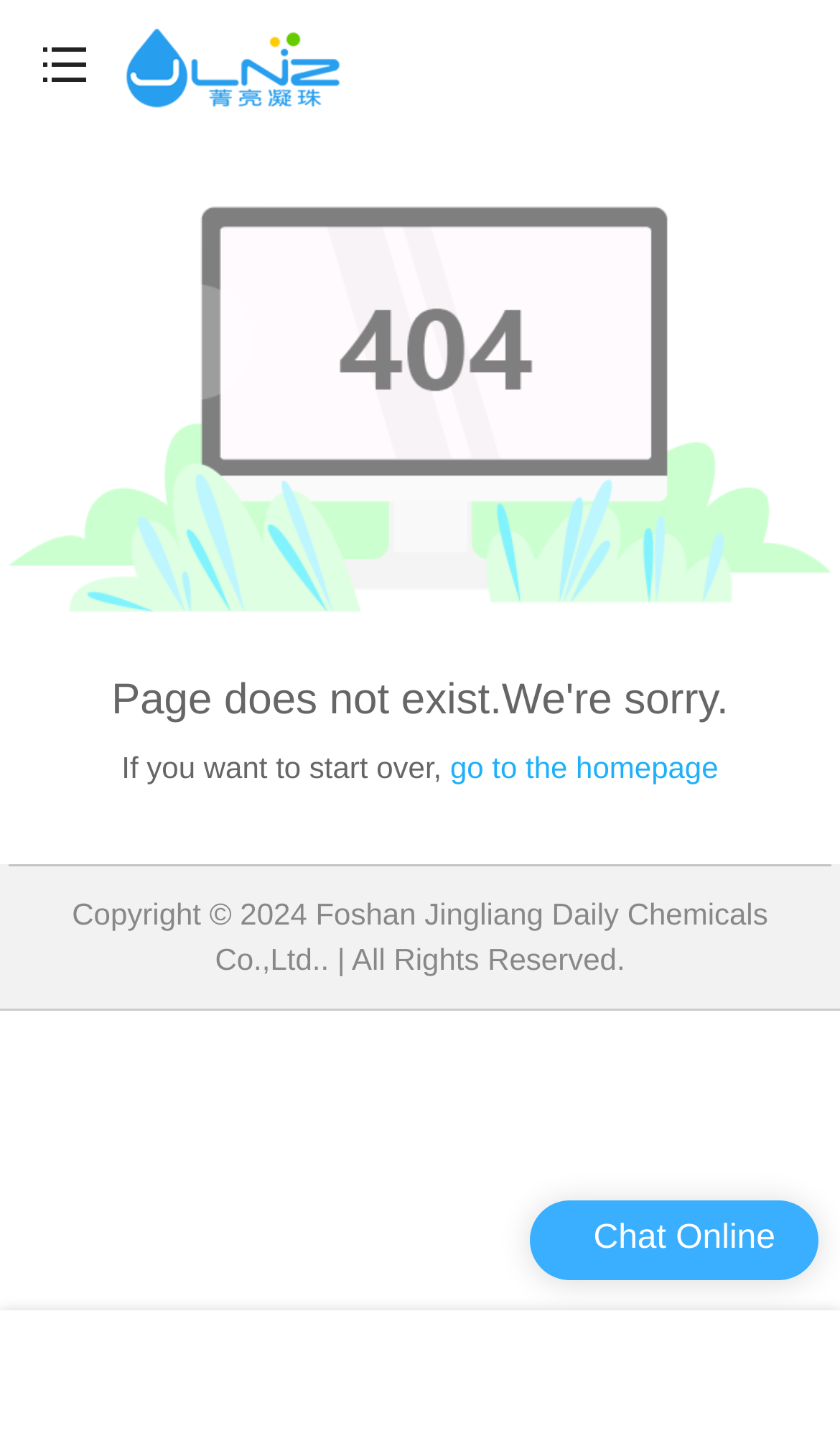Reply to the question with a brief word or phrase: How to start over?

Go to the homepage